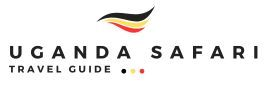What is emphasized in the logo?
Based on the image, give a one-word or short phrase answer.

UGANDA SAFARI